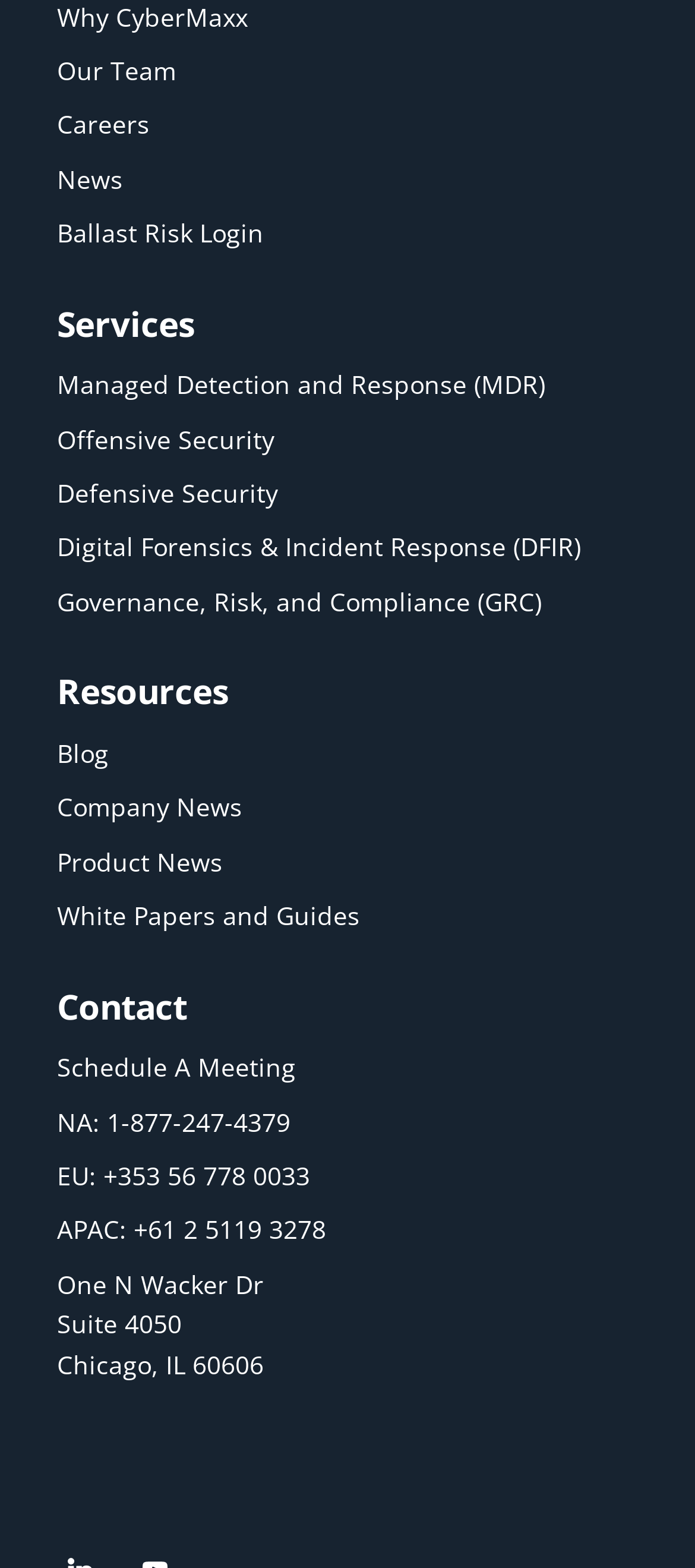Predict the bounding box coordinates for the UI element described as: "Ballast Risk Login". The coordinates should be four float numbers between 0 and 1, presented as [left, top, right, bottom].

[0.082, 0.138, 0.379, 0.159]